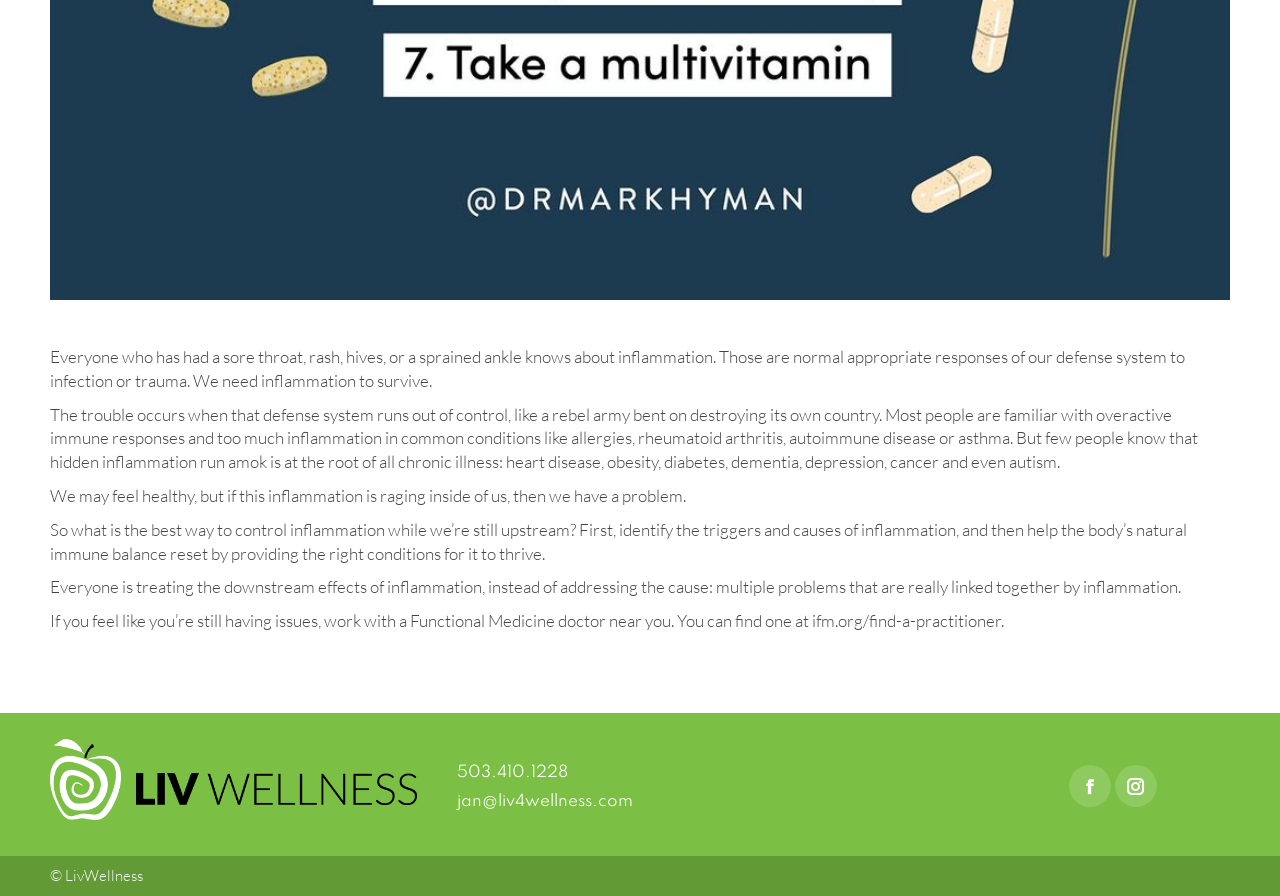What social media platforms can someone find LivWellness on? Analyze the screenshot and reply with just one word or a short phrase.

Facebook and Instagram